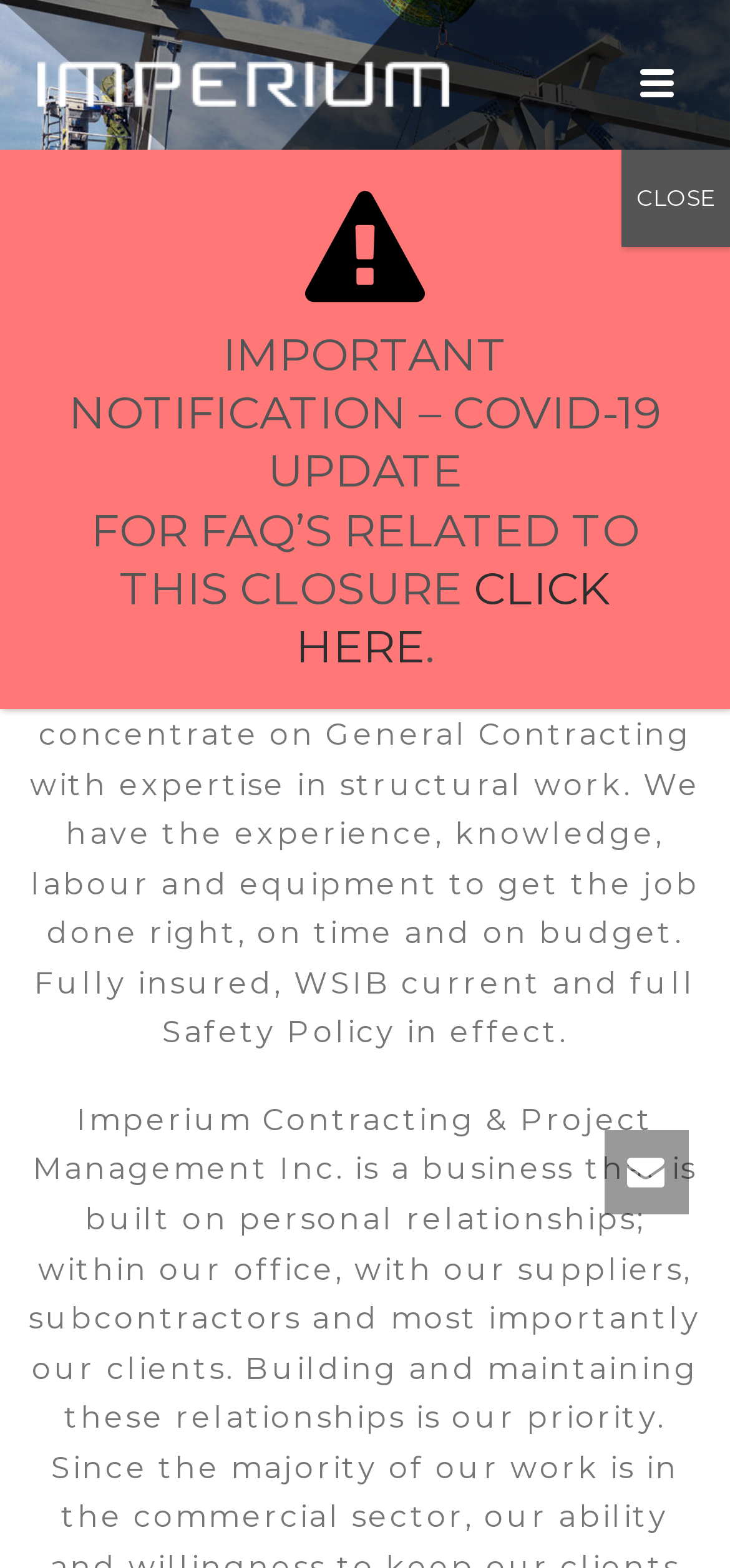From the webpage screenshot, predict the bounding box of the UI element that matches this description: "CLOSE".

[0.851, 0.095, 1.0, 0.158]